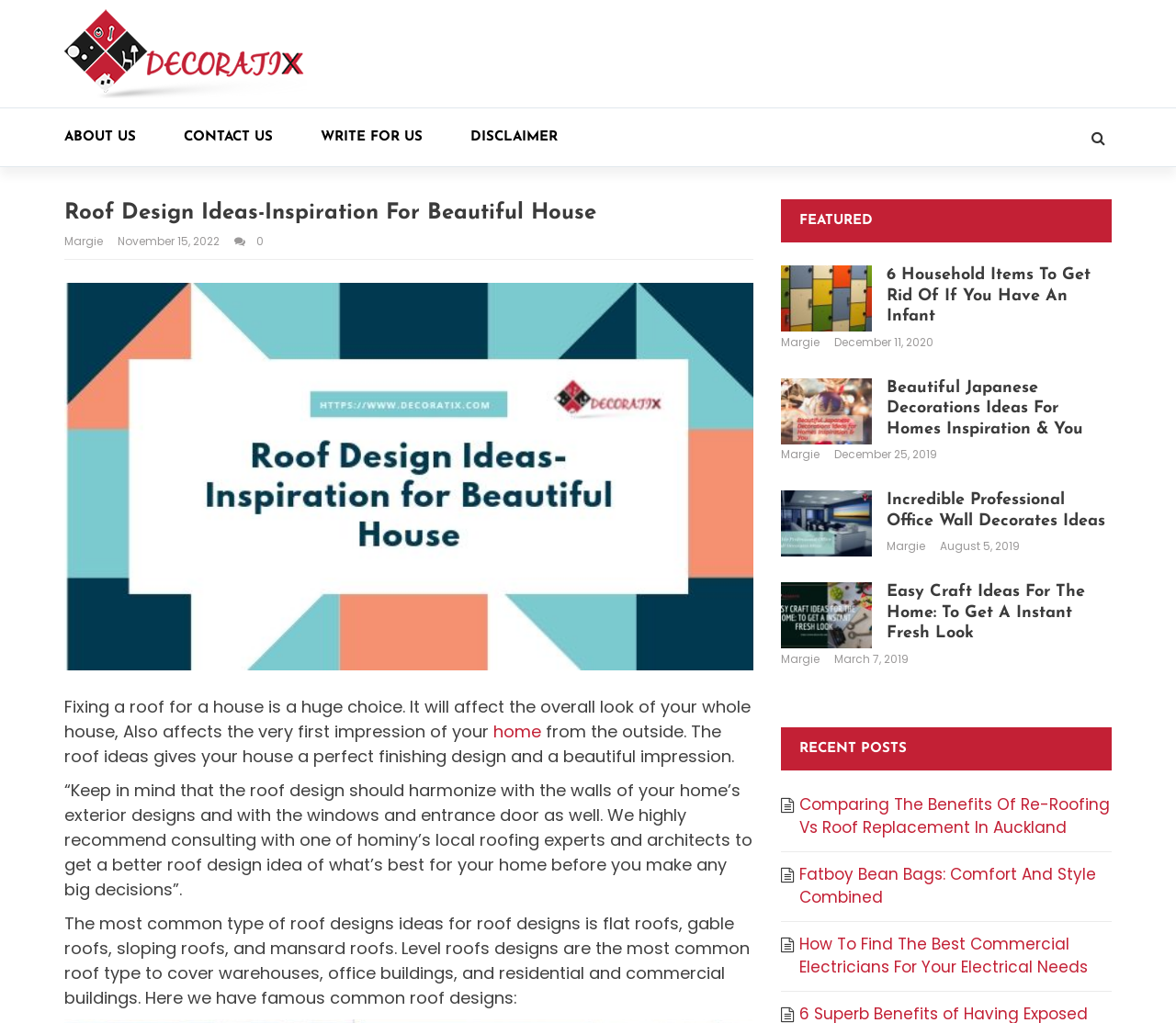Identify the bounding box coordinates for the region to click in order to carry out this instruction: "Contact us". Provide the coordinates using four float numbers between 0 and 1, formatted as [left, top, right, bottom].

[0.156, 0.106, 0.273, 0.162]